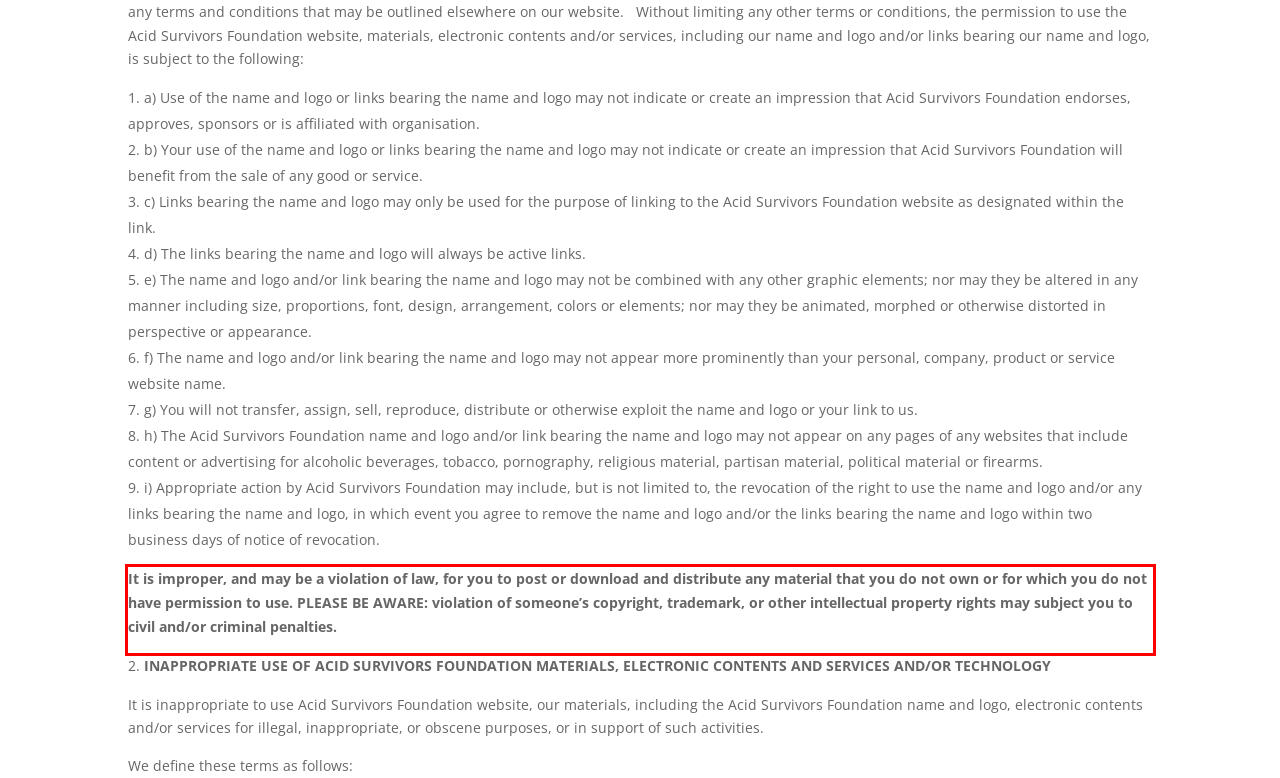Perform OCR on the text inside the red-bordered box in the provided screenshot and output the content.

It is improper, and may be a violation of law, for you to post or download and distribute any material that you do not own or for which you do not have permission to use. PLEASE BE AWARE: violation of someone’s copyright, trademark, or other intellectual property rights may subject you to civil and/or criminal penalties.